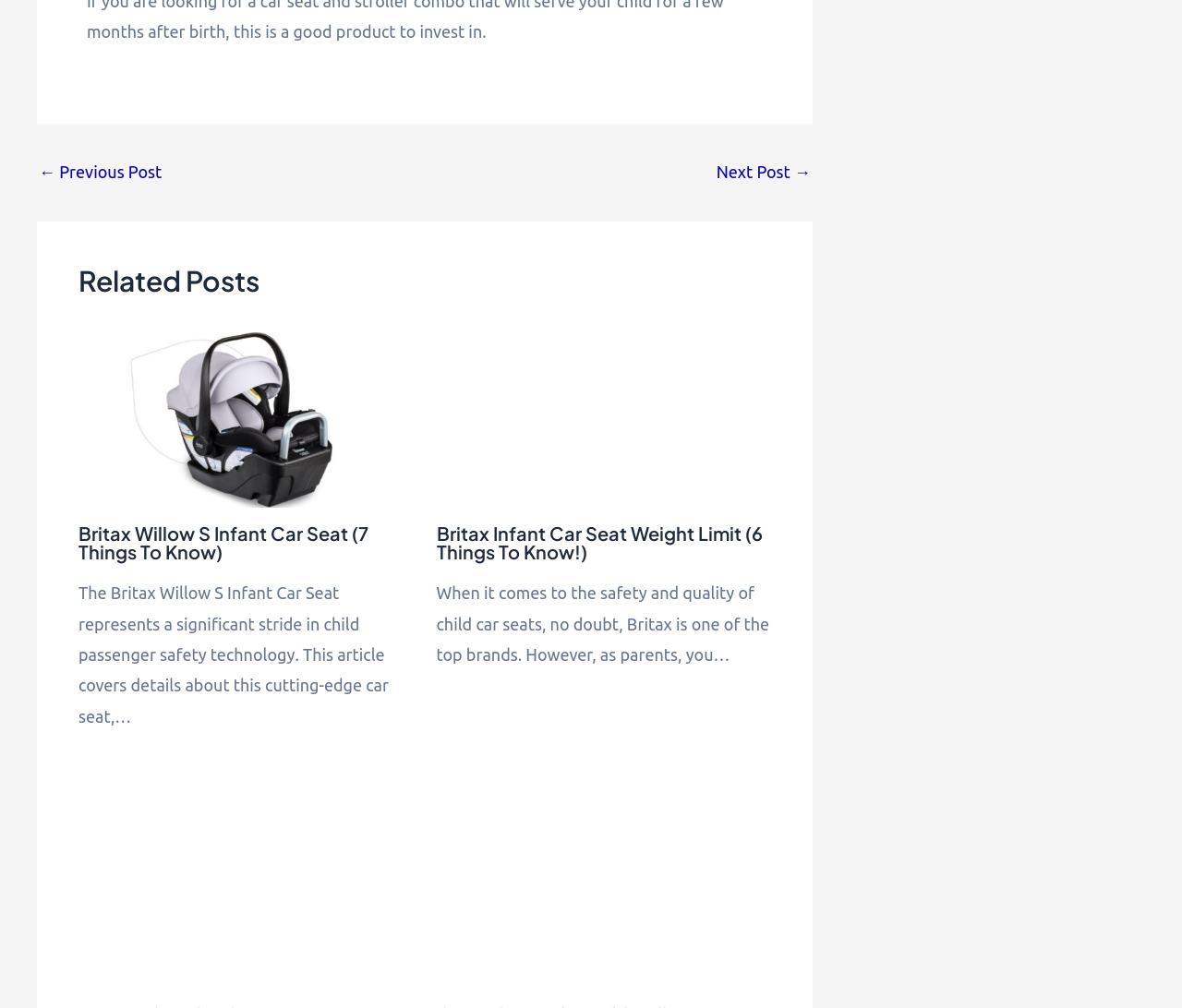Ascertain the bounding box coordinates for the UI element detailed here: "Next Post →". The coordinates should be provided as [left, top, right, bottom] with each value being a float between 0 and 1.

[0.606, 0.162, 0.686, 0.179]